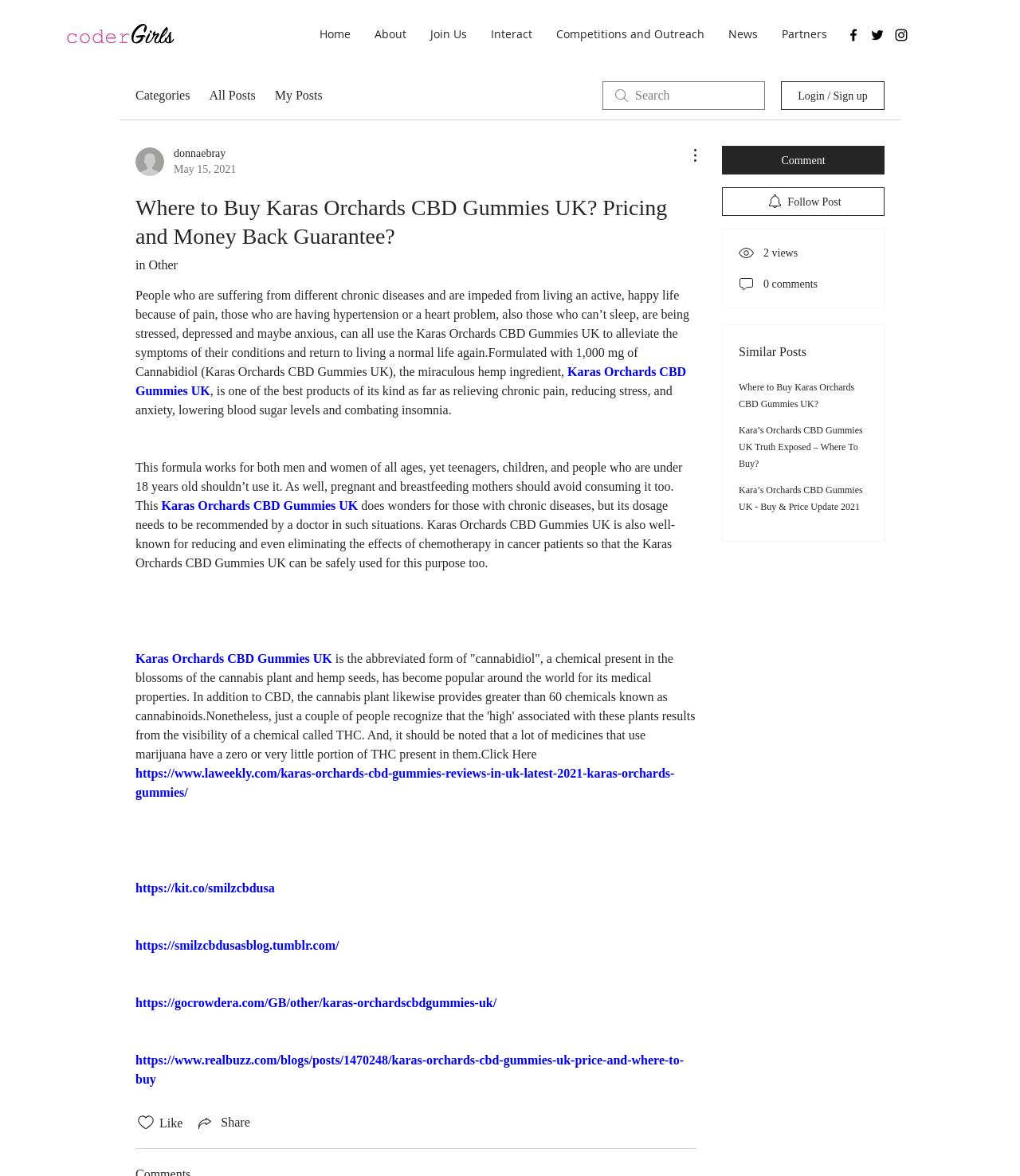Please identify the bounding box coordinates of the element's region that I should click in order to complete the following instruction: "Click the 'More Actions' button". The bounding box coordinates consist of four float numbers between 0 and 1, i.e., [left, top, right, bottom].

[0.664, 0.124, 0.683, 0.14]